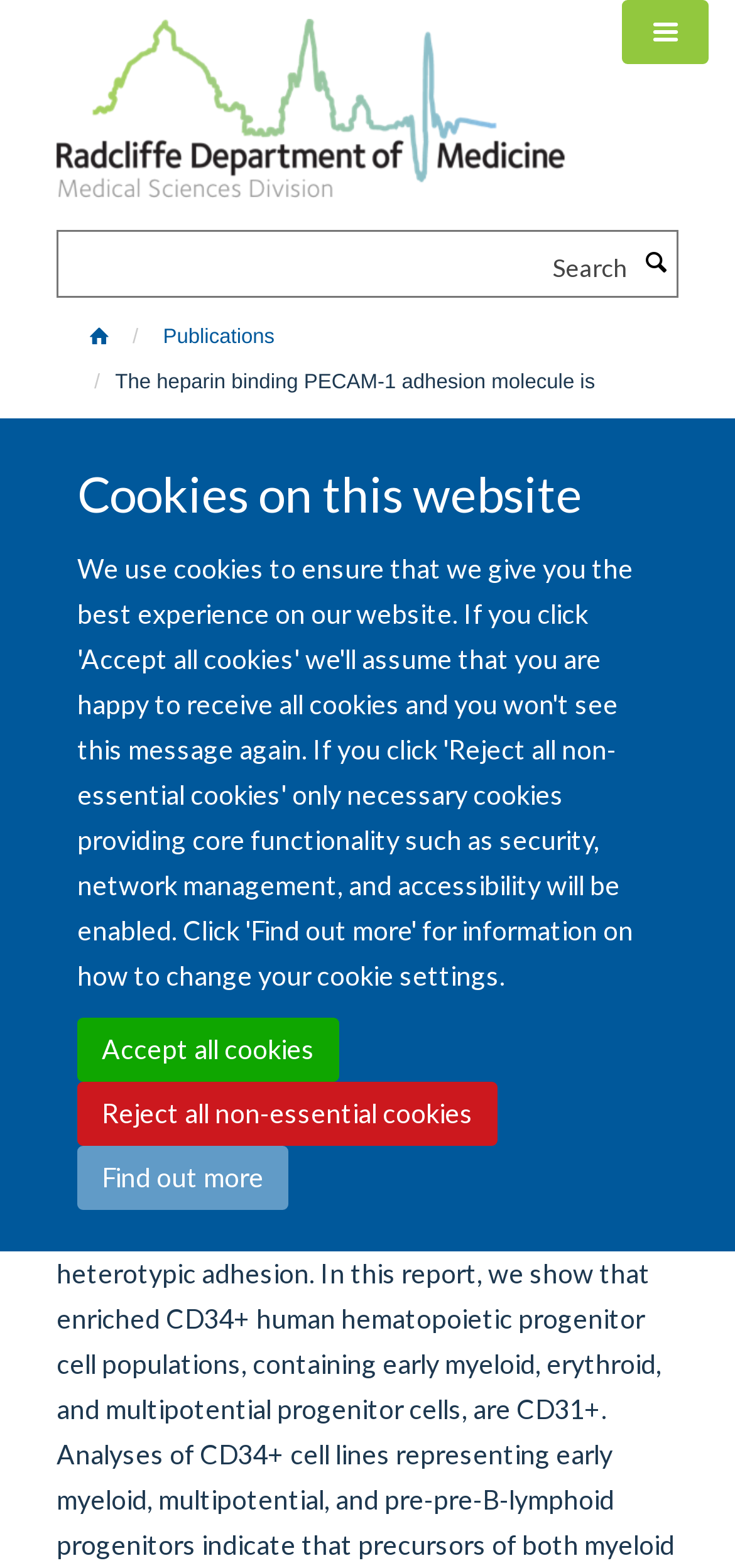Extract the primary heading text from the webpage.

The heparin binding PECAM-1 adhesion molecule is expressed by CD34+ hematopoietic precursor cells with early myeloid and B-lymphoid cell phenotypes.